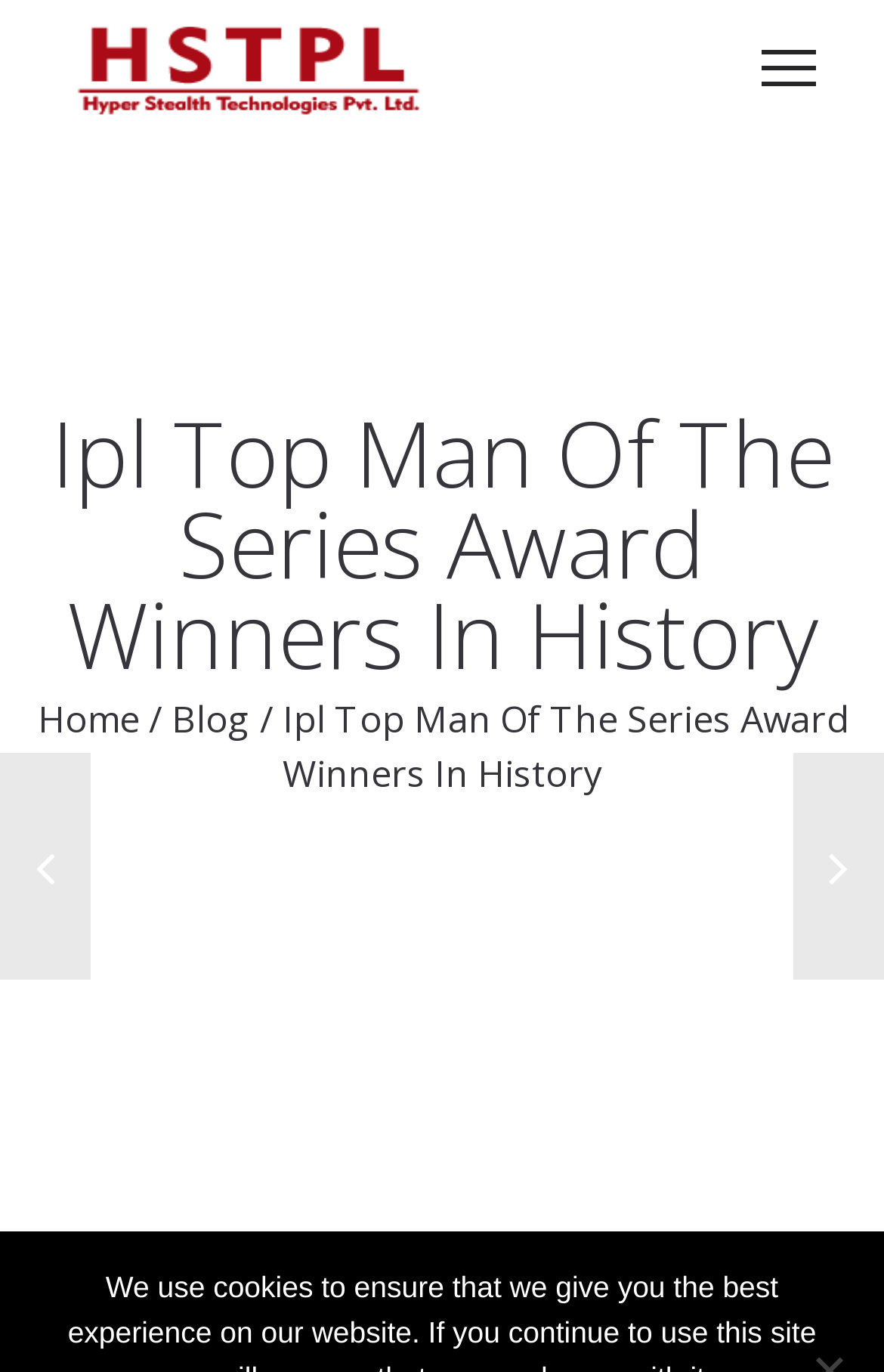Given the element description "Blog" in the screenshot, predict the bounding box coordinates of that UI element.

[0.194, 0.506, 0.283, 0.542]